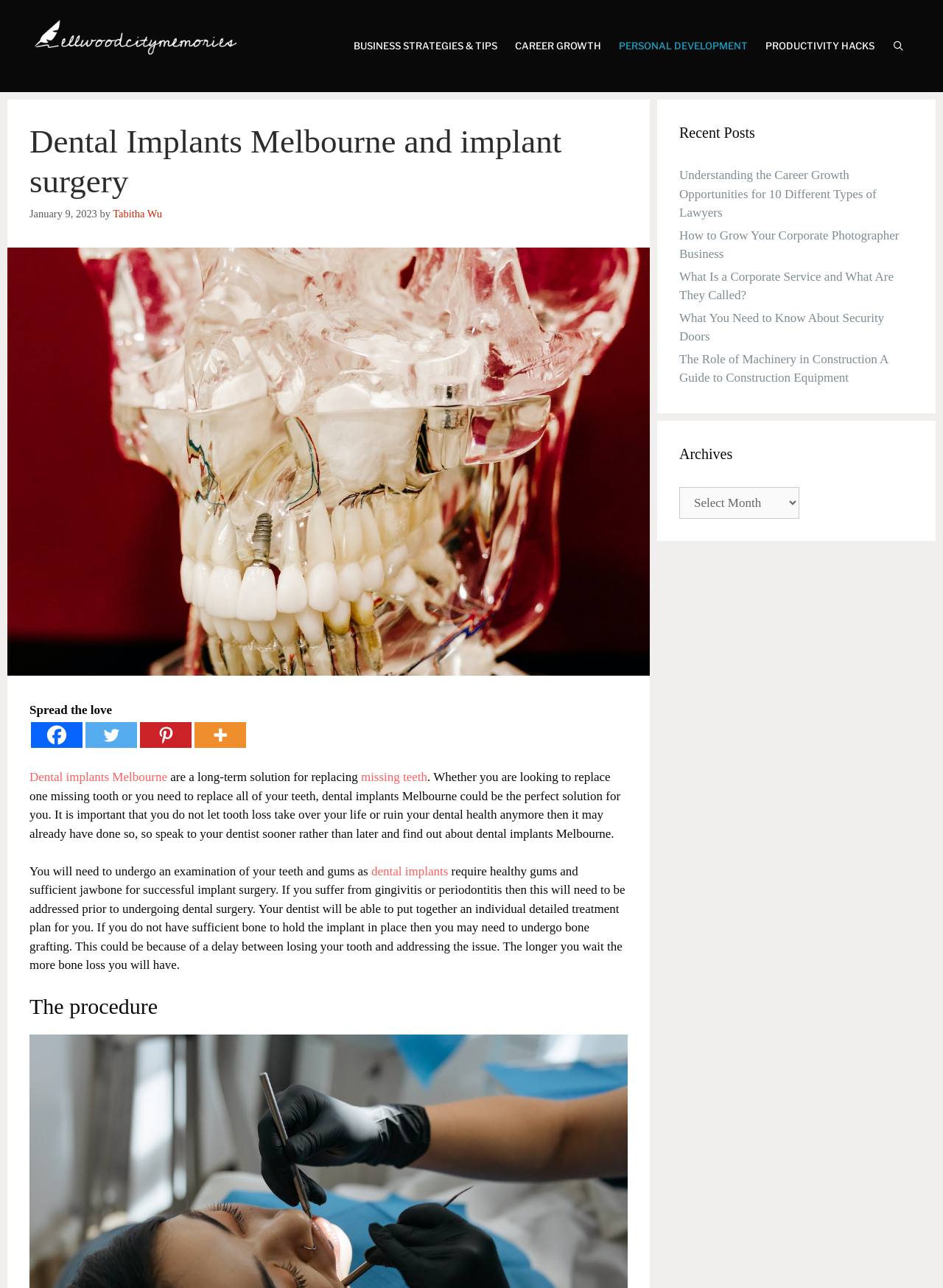Identify the bounding box coordinates of the clickable region necessary to fulfill the following instruction: "Visit the Facebook page". The bounding box coordinates should be four float numbers between 0 and 1, i.e., [left, top, right, bottom].

[0.033, 0.56, 0.088, 0.581]